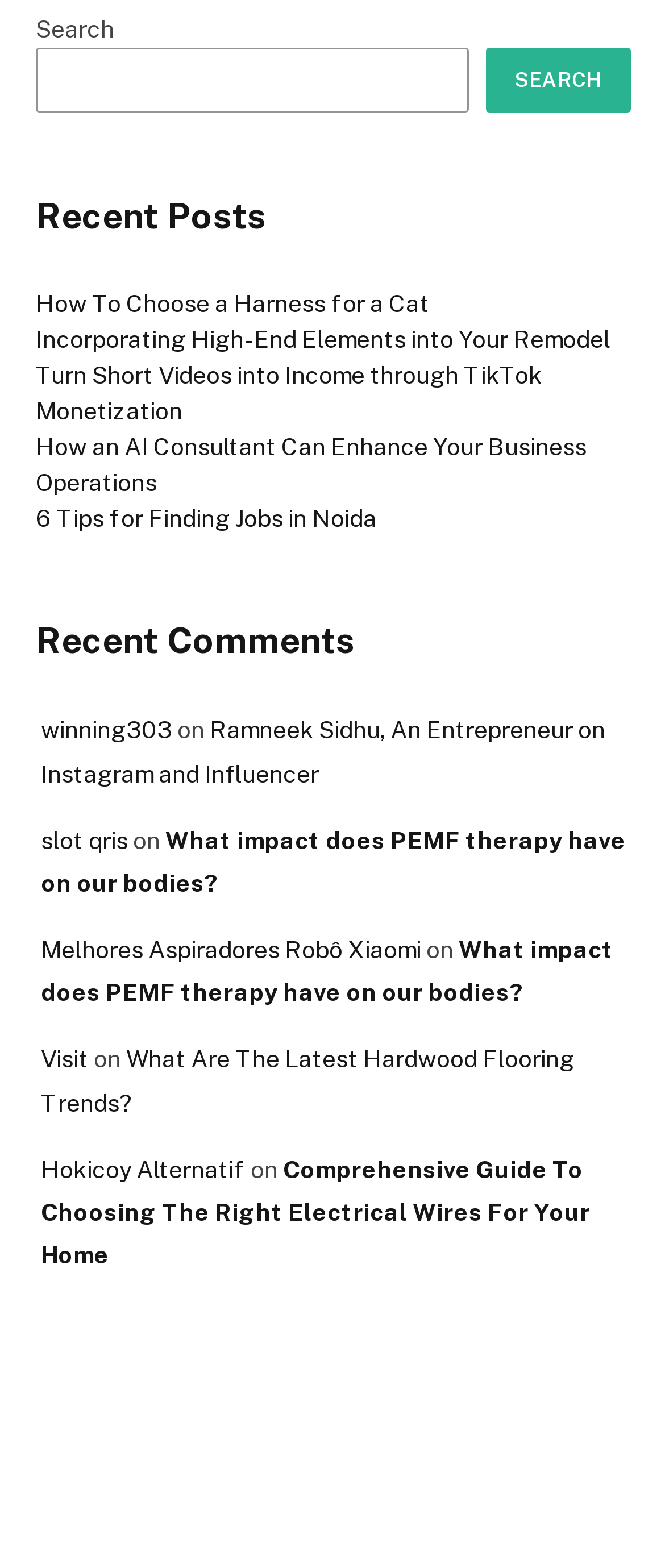Answer this question in one word or a short phrase: What is the text of the search button?

SEARCH